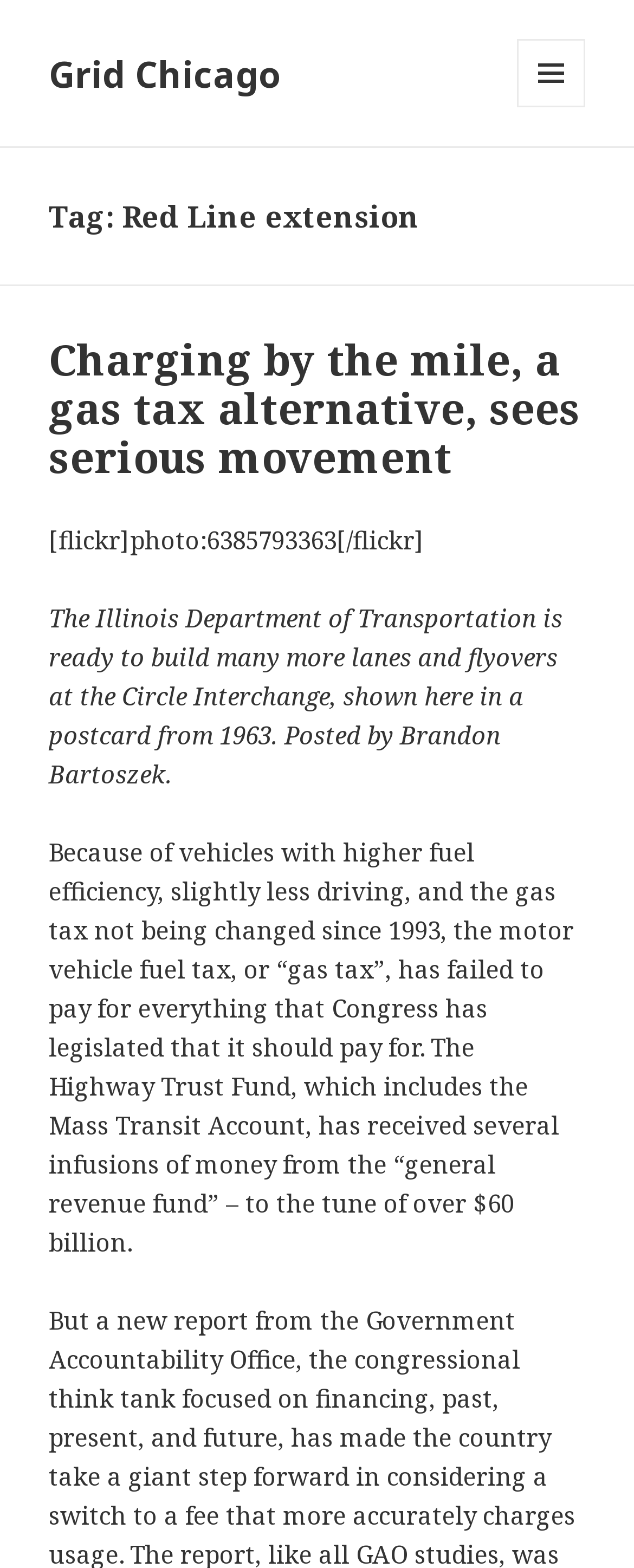Answer the following inquiry with a single word or phrase:
What is the location shown in the postcard?

Circle Interchange